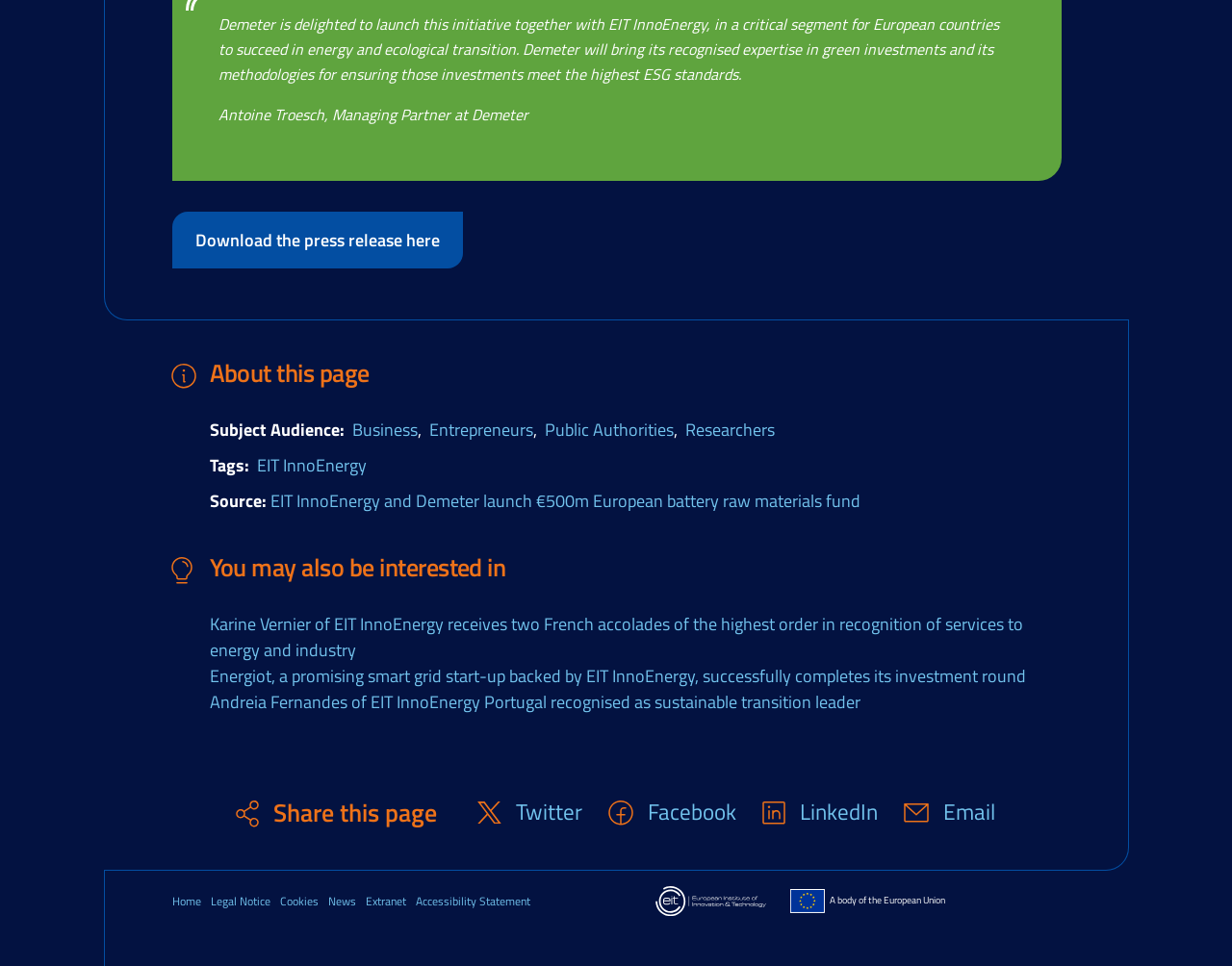Please identify the bounding box coordinates of the clickable region that I should interact with to perform the following instruction: "Share this page on Twitter". The coordinates should be expressed as four float numbers between 0 and 1, i.e., [left, top, right, bottom].

[0.419, 0.823, 0.473, 0.858]